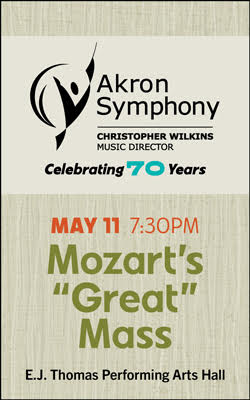Refer to the image and offer a detailed explanation in response to the question: What is the title of the featured work?

The title of the featured work is specified below the date and time of the event, indicating that the concert will be performing Mozart's 'Great' Mass.